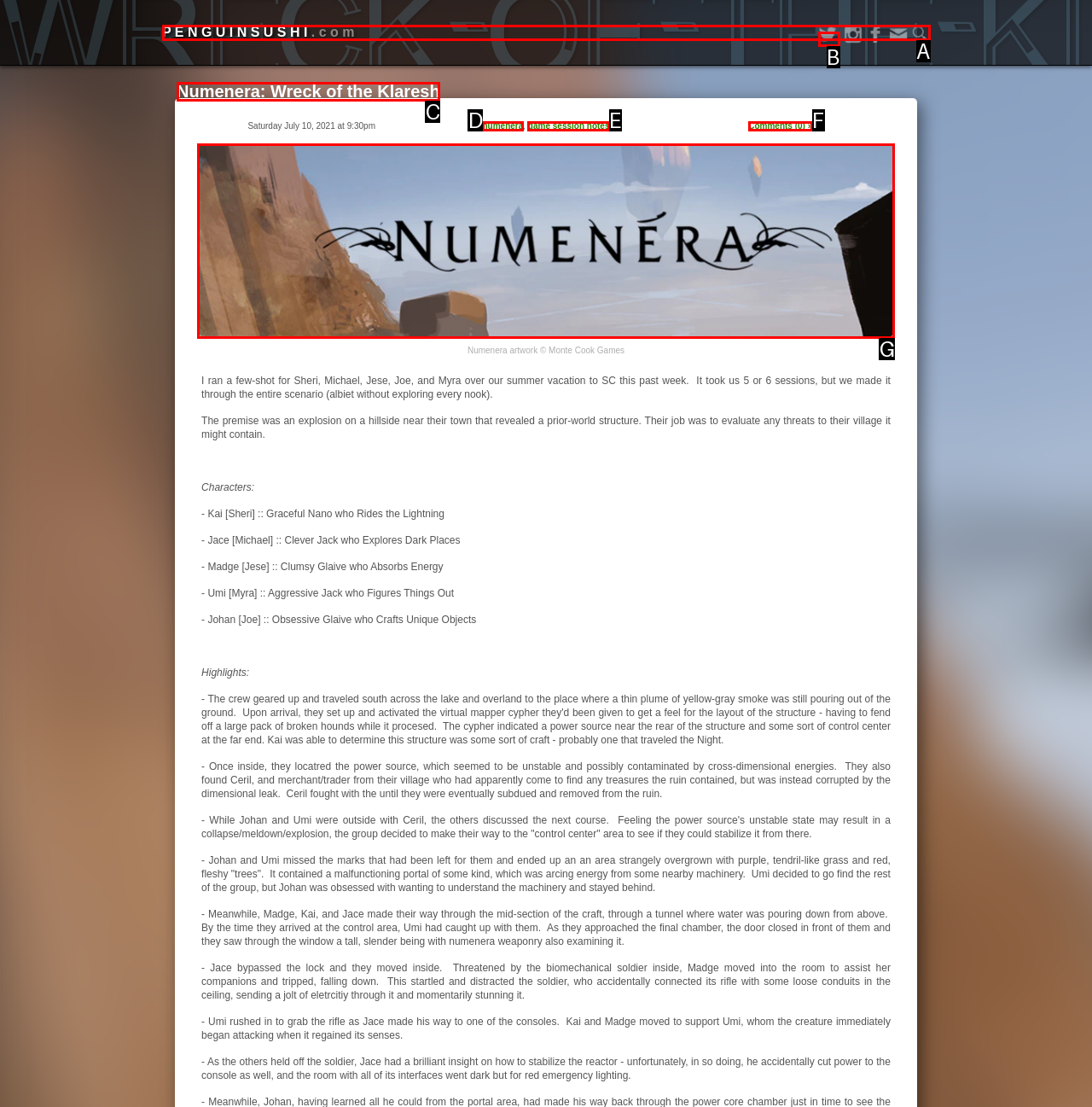Refer to the description: numenera and choose the option that best fits. Provide the letter of that option directly from the options.

D